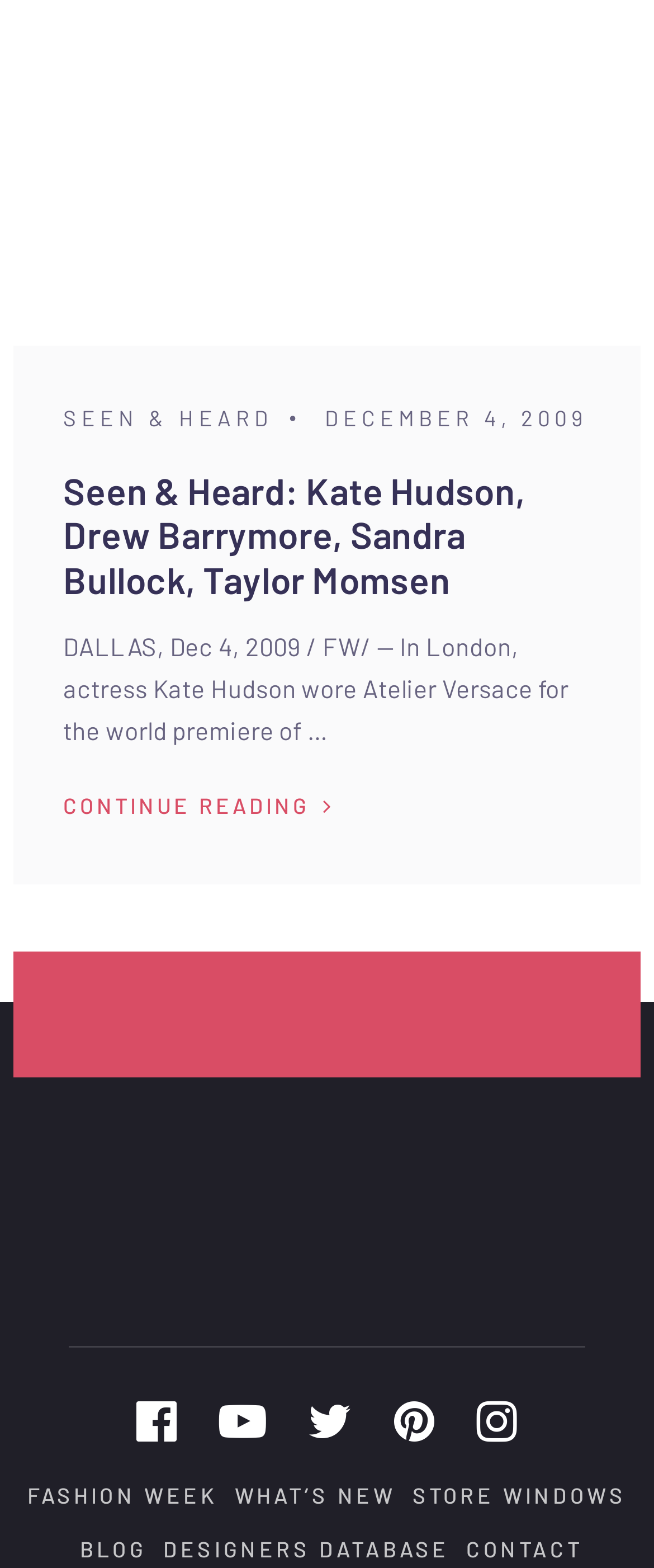Pinpoint the bounding box coordinates of the clickable area needed to execute the instruction: "View the Online Directory". The coordinates should be specified as four float numbers between 0 and 1, i.e., [left, top, right, bottom].

None